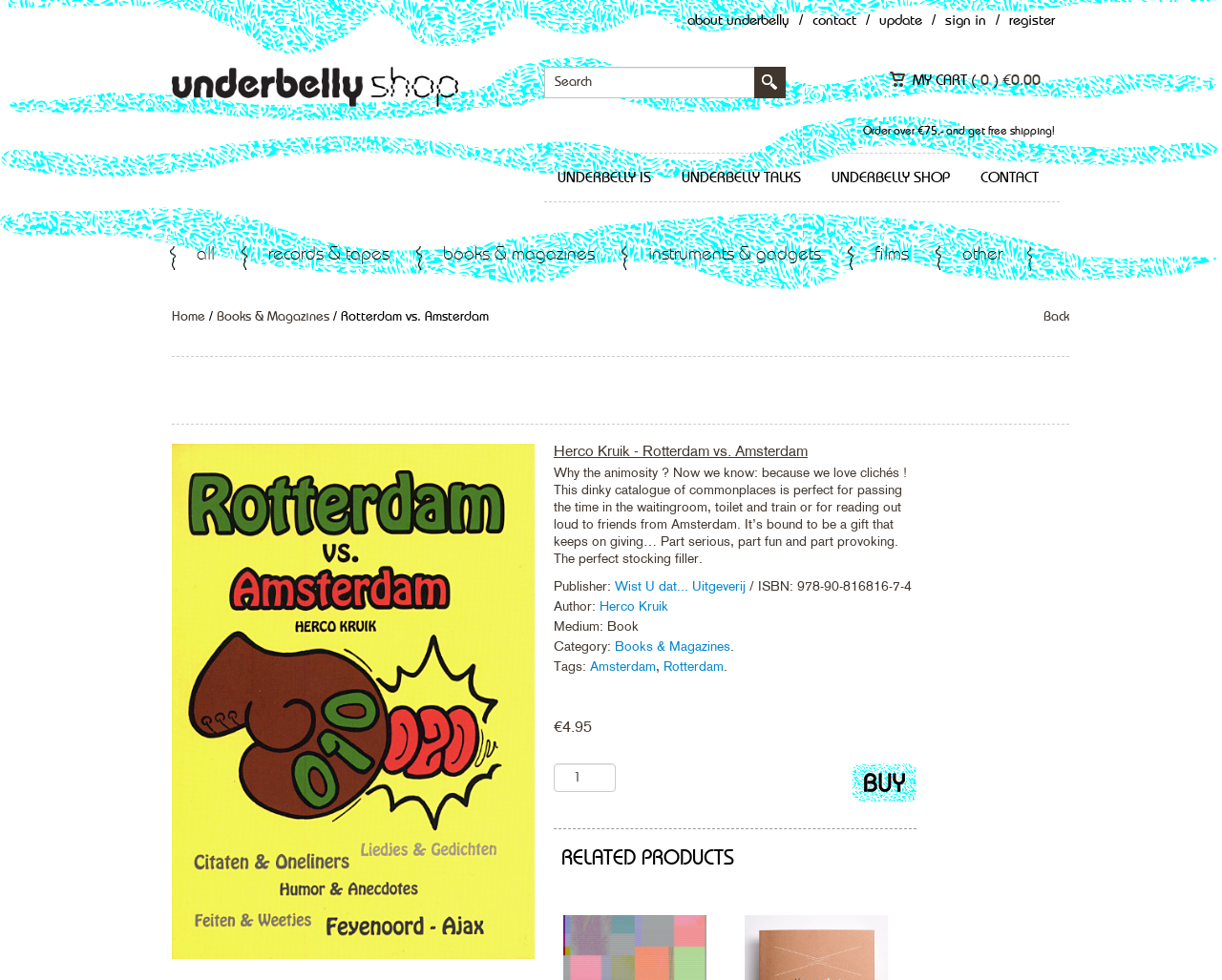Utilize the details in the image to give a detailed response to the question: What is the name of the book?

I found the answer by looking at the heading 'Herco Kruik - Rotterdam vs. Amsterdam' which suggests that 'Rotterdam vs. Amsterdam' is the name of the book.